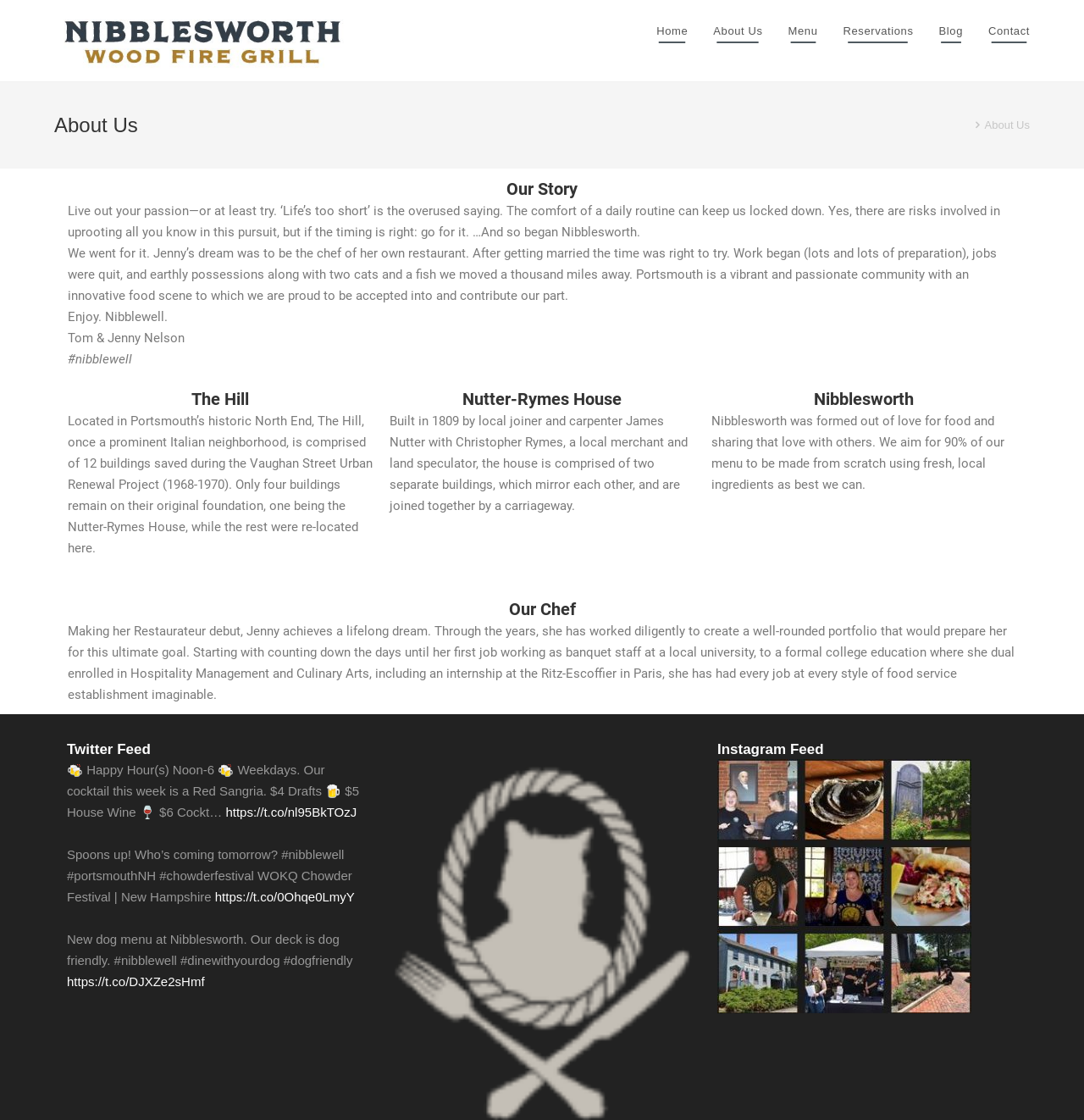Provide a thorough summary of the webpage.

The webpage is about Nibblesworth, a restaurant with a passion for food and sharing that love with others. At the top of the page, there is a navigation menu with links to "Home", "About Us", "Menu", "Reservations", "Blog", and "Contact". Below the navigation menu, there is a header section with a heading "About Us" and a breadcrumbs navigation section.

The main content of the page is divided into several sections. The first section is about the story of Nibblesworth, with a heading "Our Story" and several paragraphs of text describing how the restaurant was founded by Jenny and Tom Nelson, who pursued their passion for food and opened a restaurant in Portsmouth.

The next section is about the location of the restaurant, with a heading "The Hill" and a paragraph of text describing the historic neighborhood where the restaurant is located. This is followed by a section about the Nutter-Rymes House, a historic building where the restaurant is situated.

The following section is about Nibblesworth itself, with a heading "Nibblesworth" and a paragraph of text describing the restaurant's mission to serve fresh, local ingredients. This is followed by a section about the chef, Jenny, with a heading "Our Chef" and a paragraph of text describing her background and experience in the culinary industry.

The final section of the page is dedicated to the restaurant's social media feeds, with headings "Twitter Feed" and "Instagram Feed" and several tweets and posts from the restaurant's social media accounts.